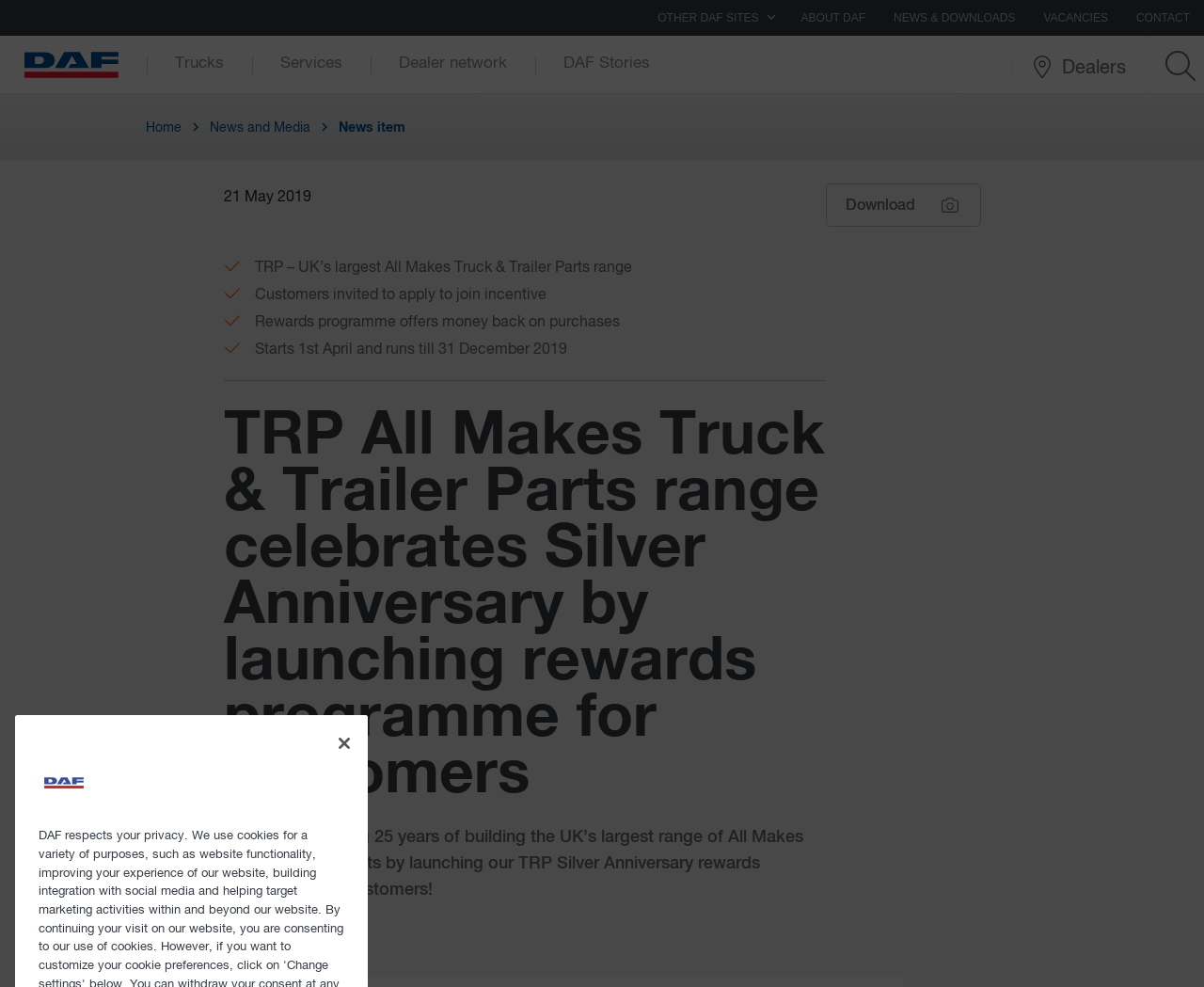Please reply with a single word or brief phrase to the question: 
What is the logo on the top left?

DAF Logo